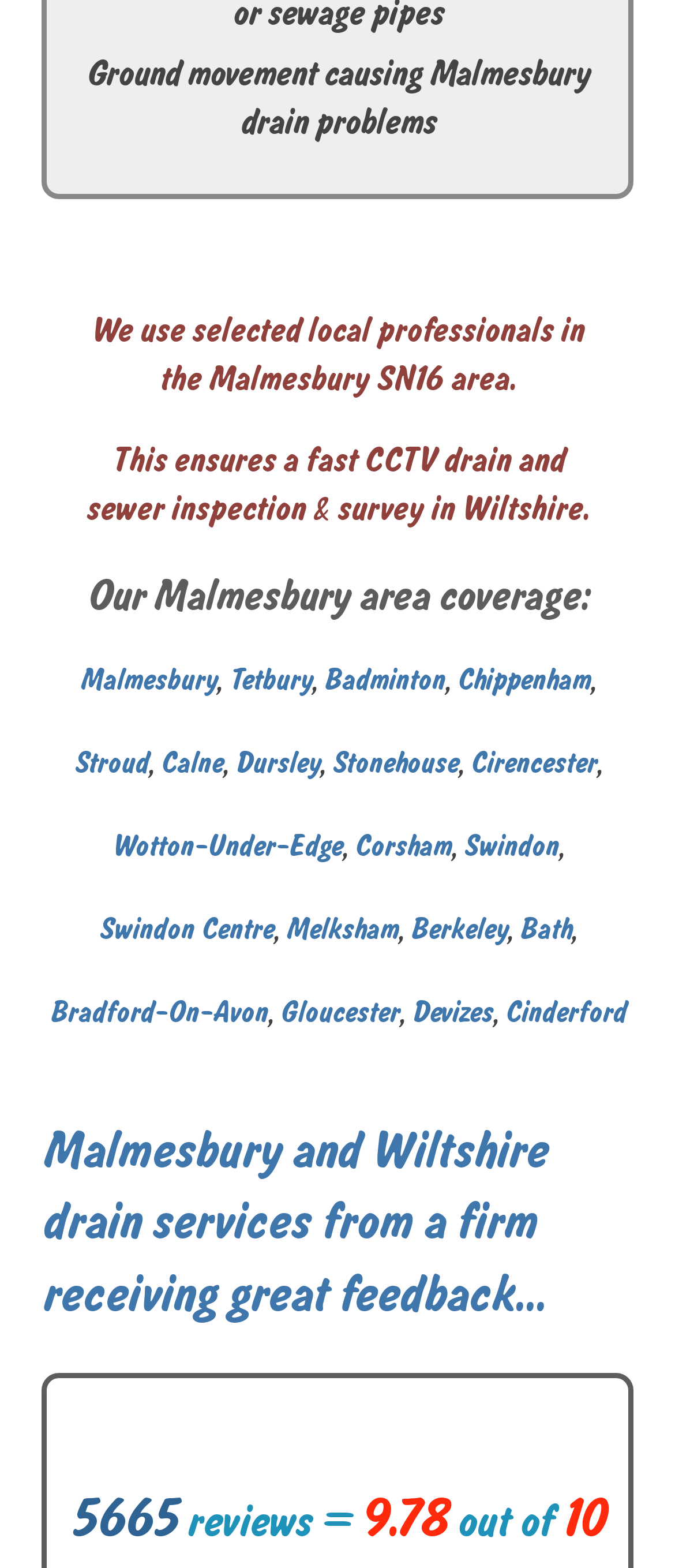What is the purpose of the company?
Answer with a single word or short phrase according to what you see in the image.

Drain services